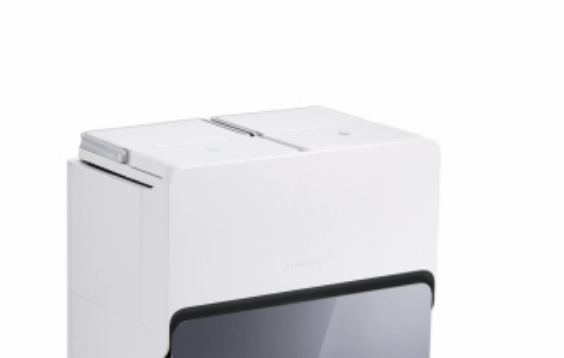Generate a descriptive account of all visible items and actions in the image.

This image features a sleek, modern microwave from Samsung Electronics, showcasing a minimalist design with a predominantly white exterior. The appliance features a smooth, streamlined body and an intuitive control panel located at the top. The control panel includes touch-sensitive buttons, allowing users to easily adjust settings. The front of the microwave features a large, dark glass door, offering a glimpse of the spacious interior. This design is not just aesthetically pleasing but also emphasizes functionality, catering to contemporary kitchen standards. The image aligns with Samsung's reputation for innovation in appliance technology.